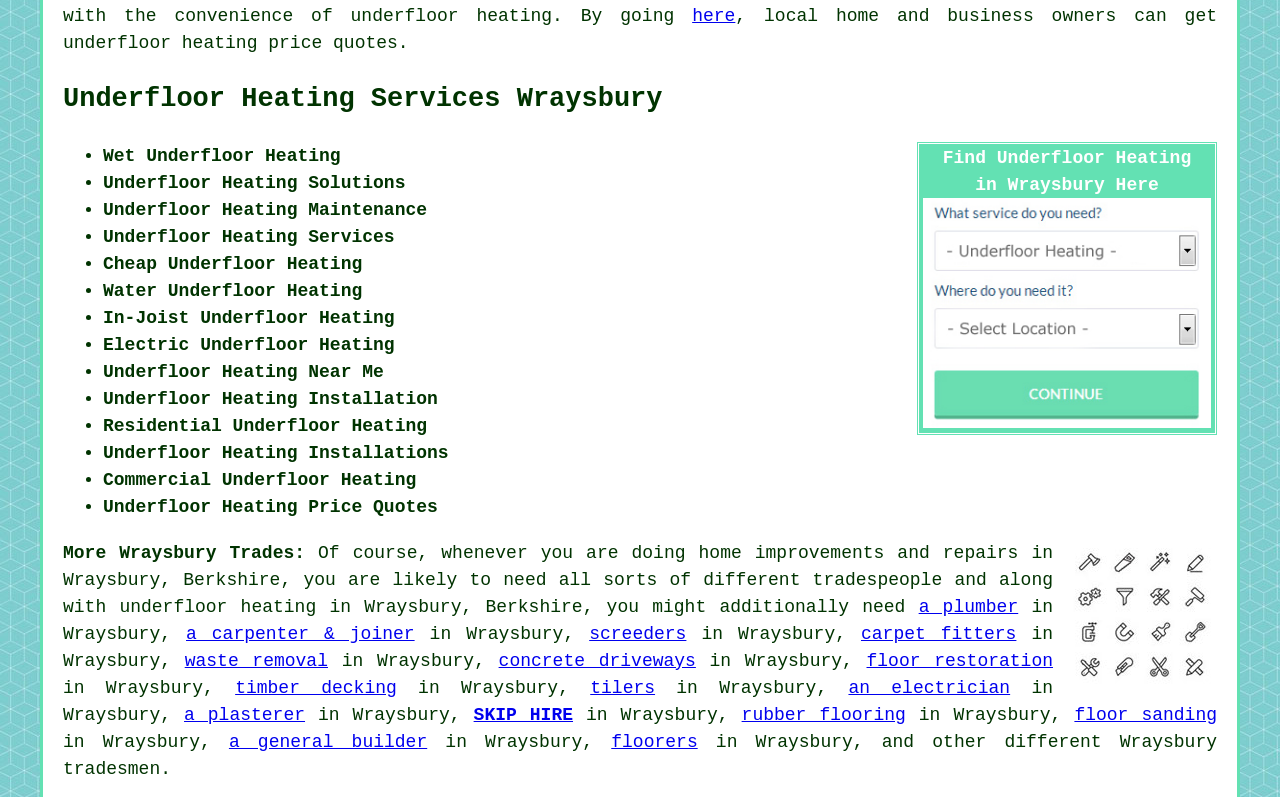Determine the bounding box coordinates for the region that must be clicked to execute the following instruction: "Click on 'Underfloor Heating Services Wraysbury'".

[0.049, 0.106, 0.518, 0.143]